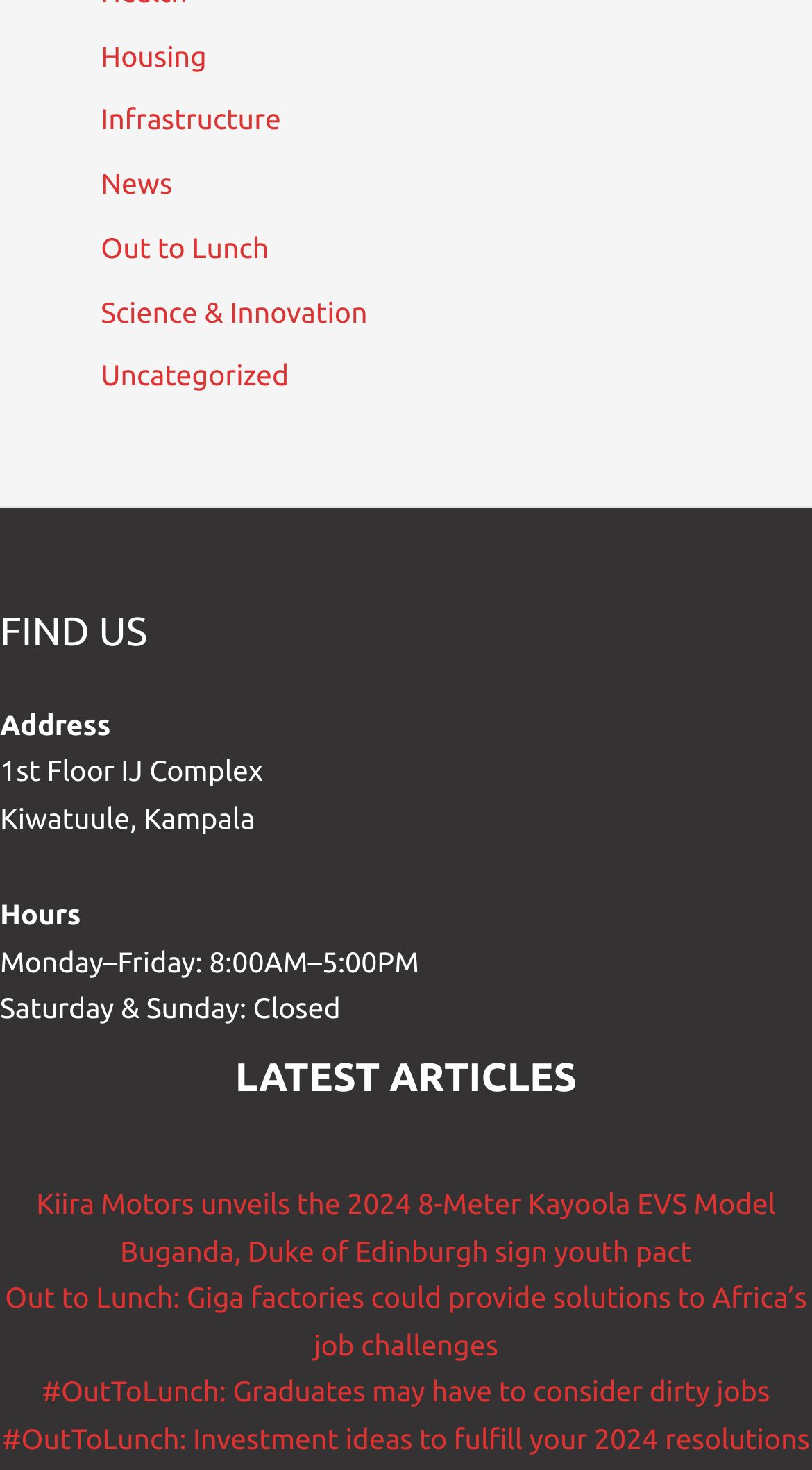Could you please study the image and provide a detailed answer to the question:
What is the name of the section that contains the address information?

I found the name of the section by looking at the heading above the address information. The heading is 'FIND US', which indicates that this section contains the address and other contact information.